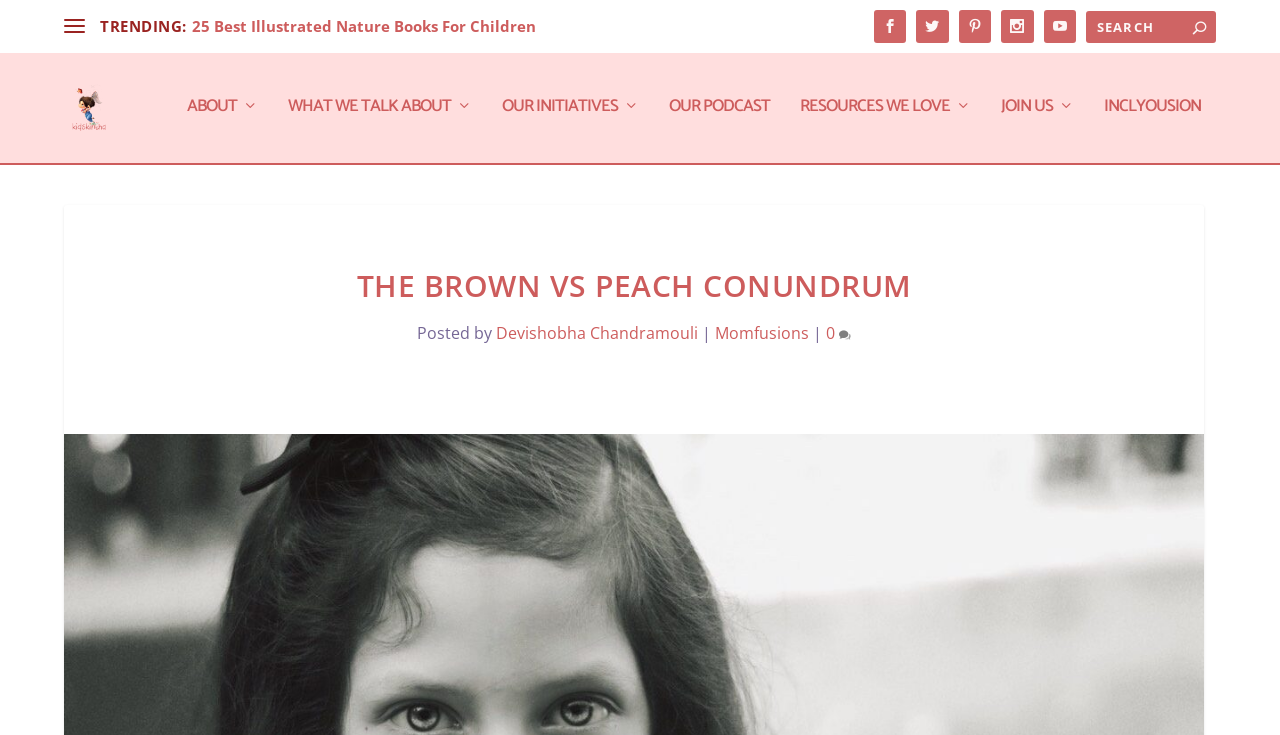Locate the UI element described by WHAT WE TALK ABOUT and provide its bounding box coordinates. Use the format (top-left x, top-left y, bottom-right x, bottom-right y) with all values as floating point numbers between 0 and 1.

[0.141, 0.229, 0.284, 0.317]